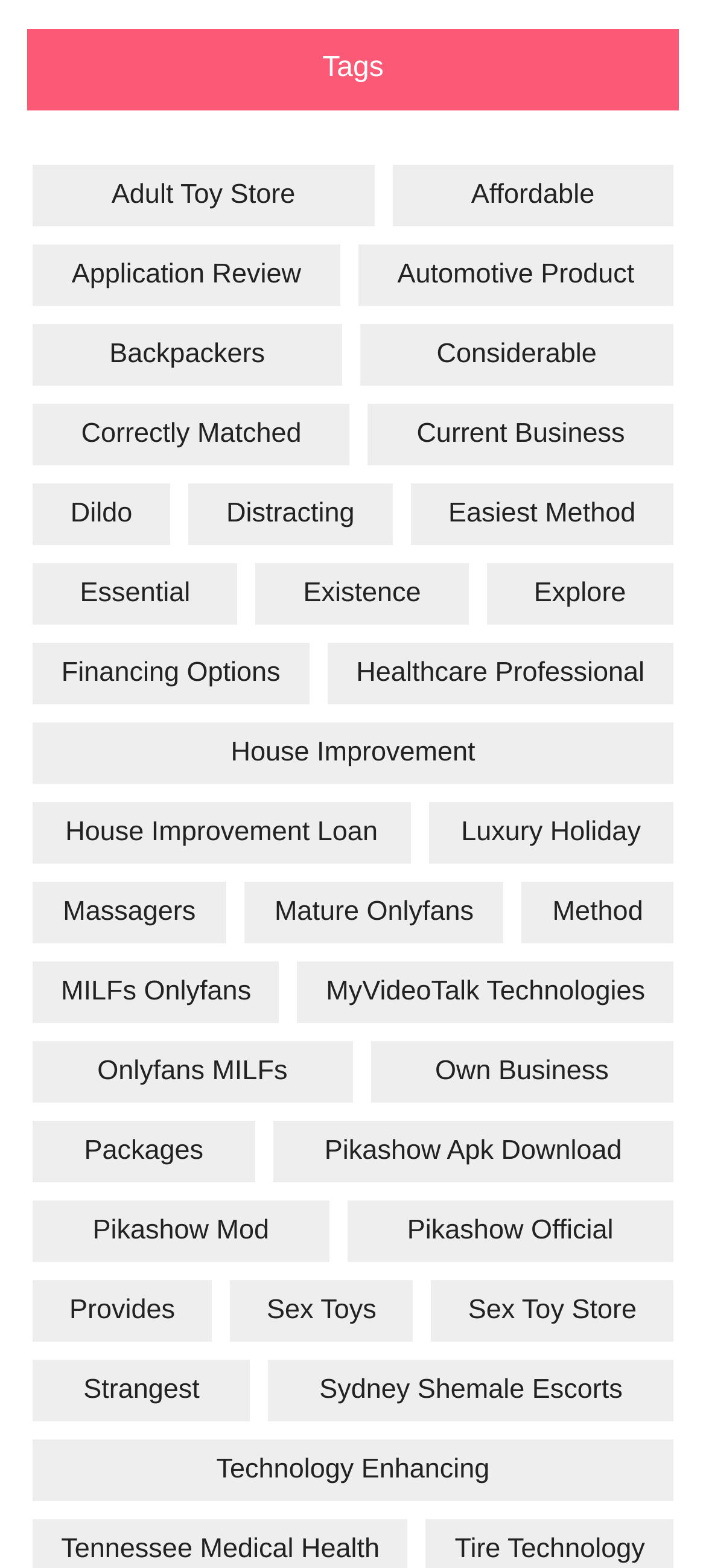Identify the bounding box for the element characterized by the following description: "sex toy store".

[0.611, 0.816, 0.954, 0.855]